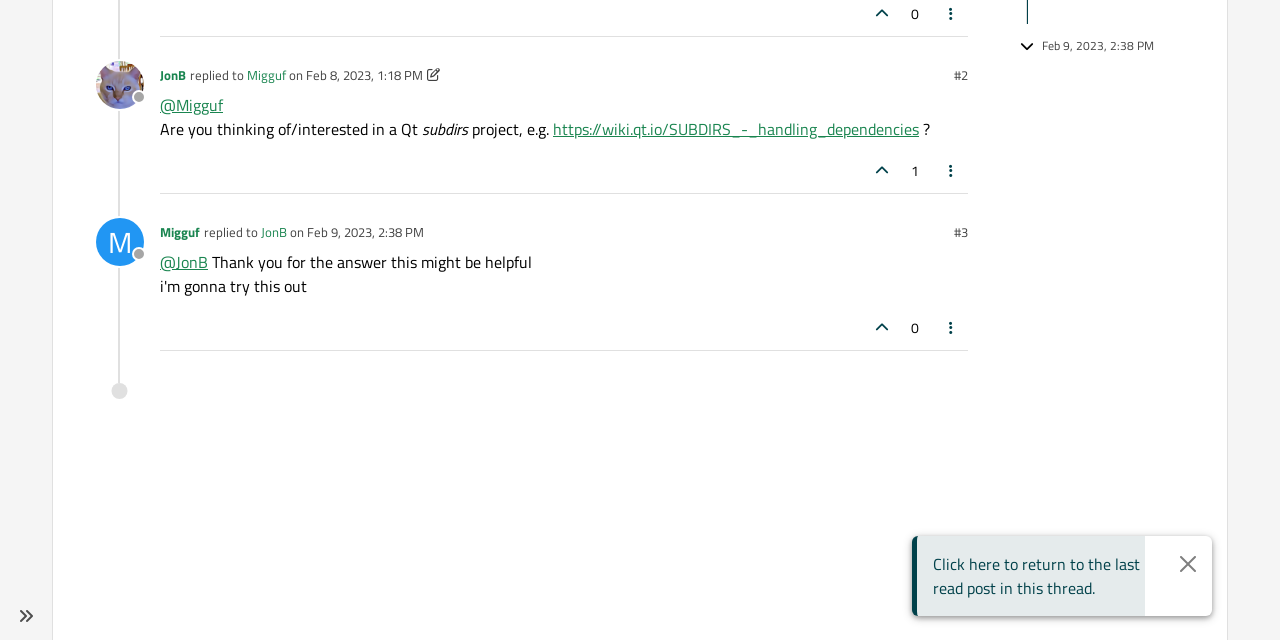Please determine the bounding box coordinates for the UI element described as: "M Offline".

[0.075, 0.341, 0.112, 0.416]